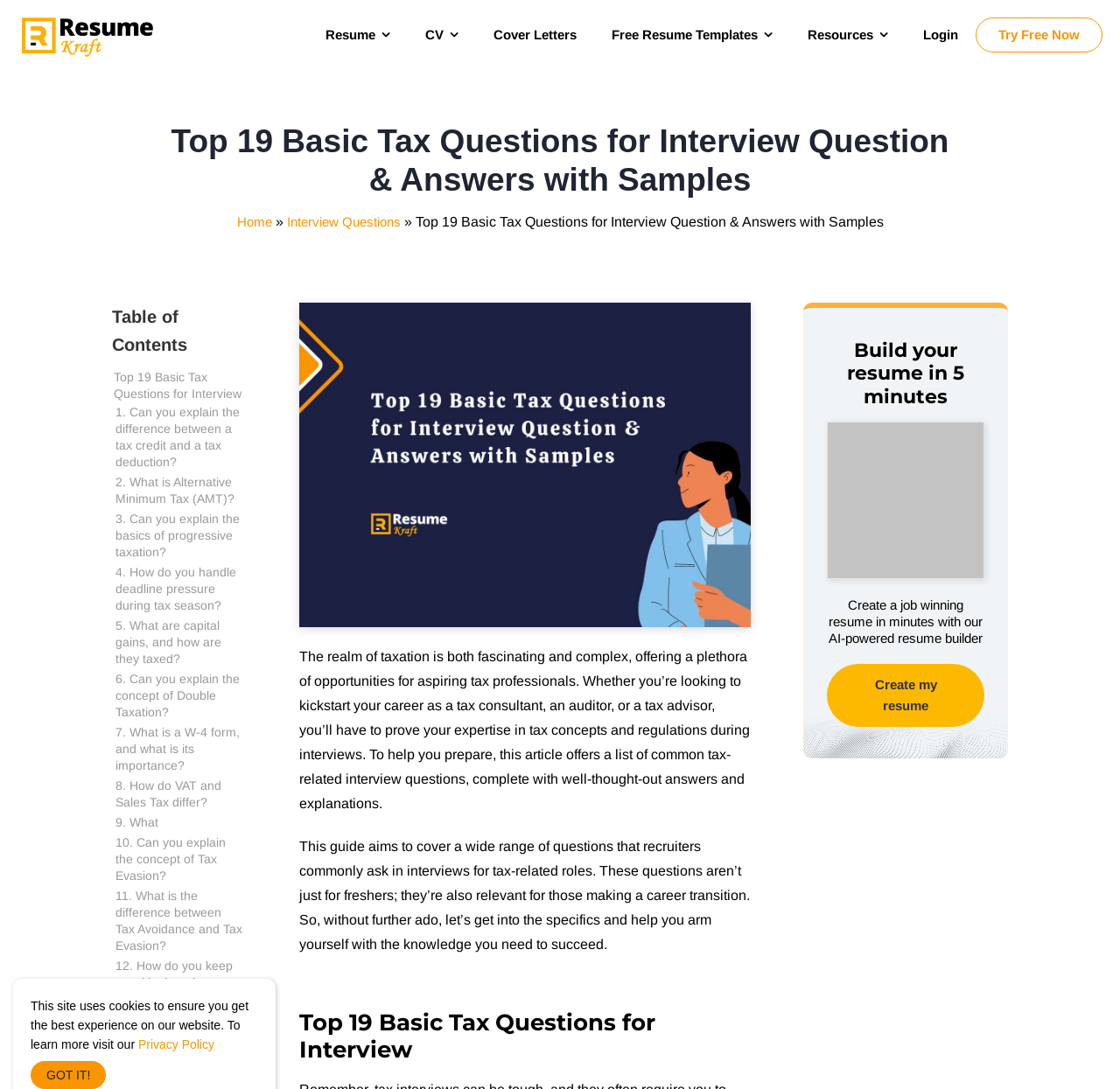Provide the bounding box coordinates for the specified HTML element described in this description: "Resources". The coordinates should be four float numbers ranging from 0 to 1, in the format [left, top, right, bottom].

[0.705, 0.017, 0.809, 0.047]